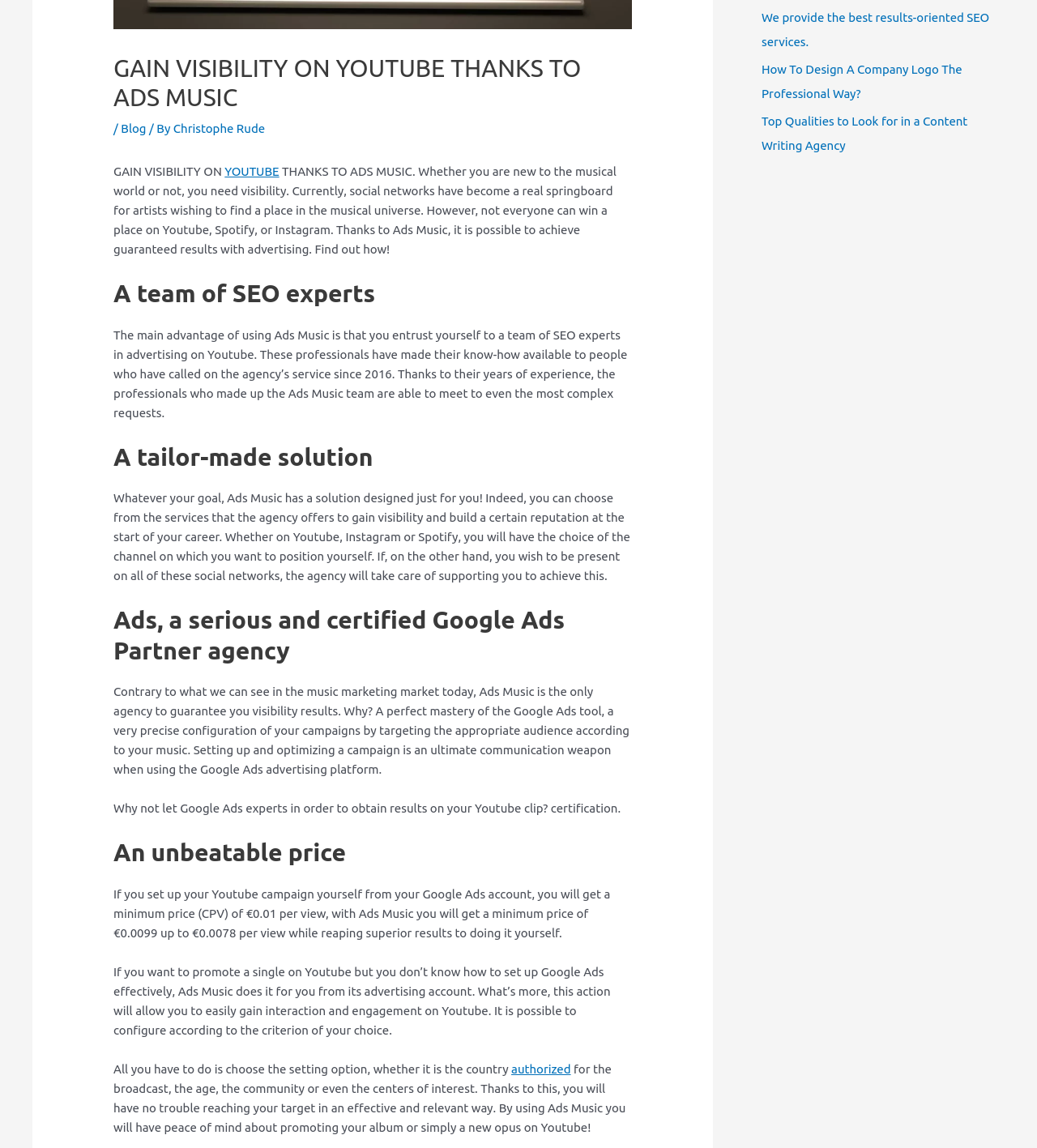Return the bounding box coordinates of the UI element that corresponds to this description: "YOUTUBE". The coordinates must be given as four float numbers in the range of 0 and 1, [left, top, right, bottom].

[0.217, 0.143, 0.269, 0.155]